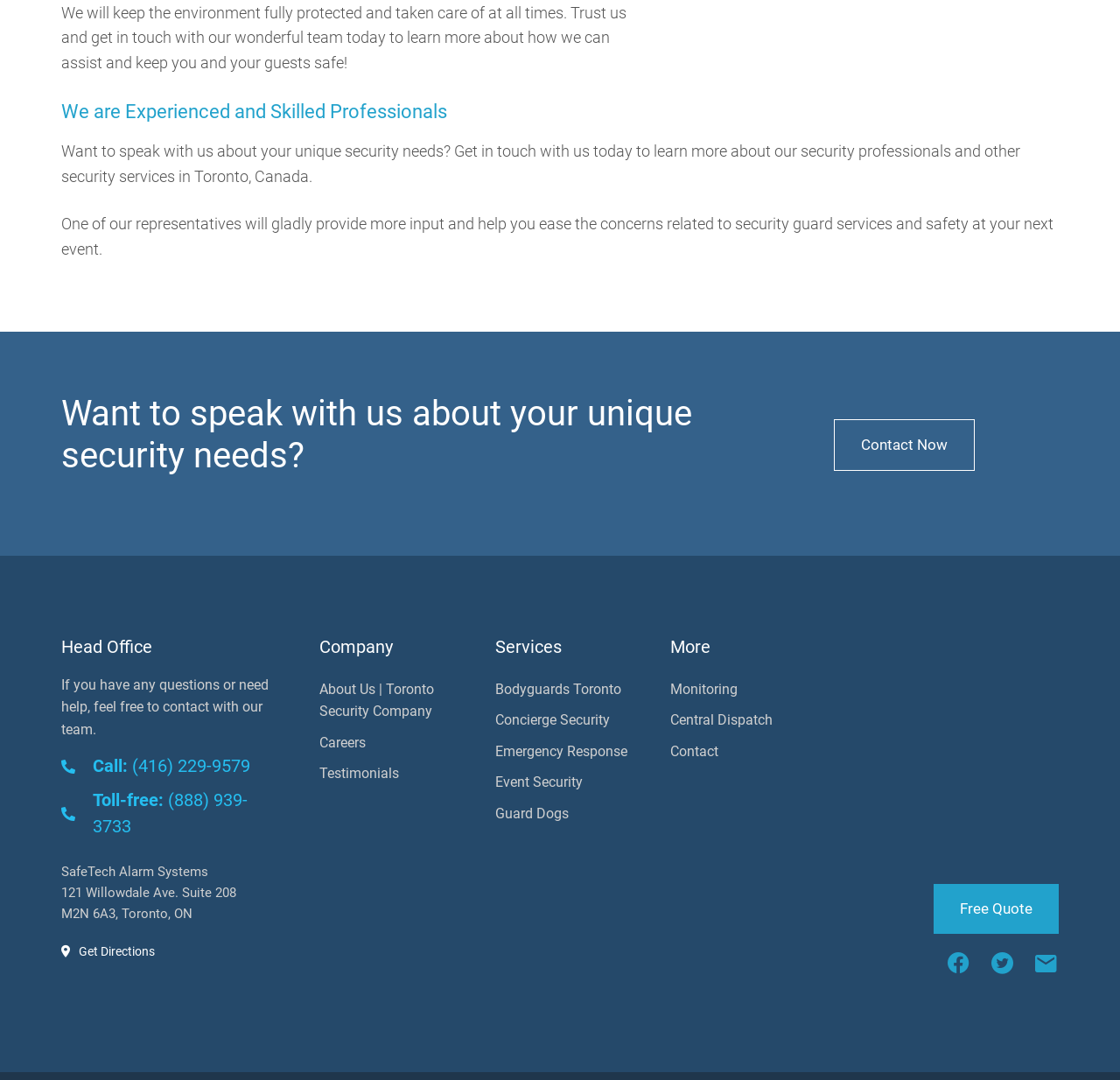Using the provided element description, identify the bounding box coordinates as (top-left x, top-left y, bottom-right x, bottom-right y). Ensure all values are between 0 and 1. Description: Monitoring

[0.599, 0.63, 0.659, 0.645]